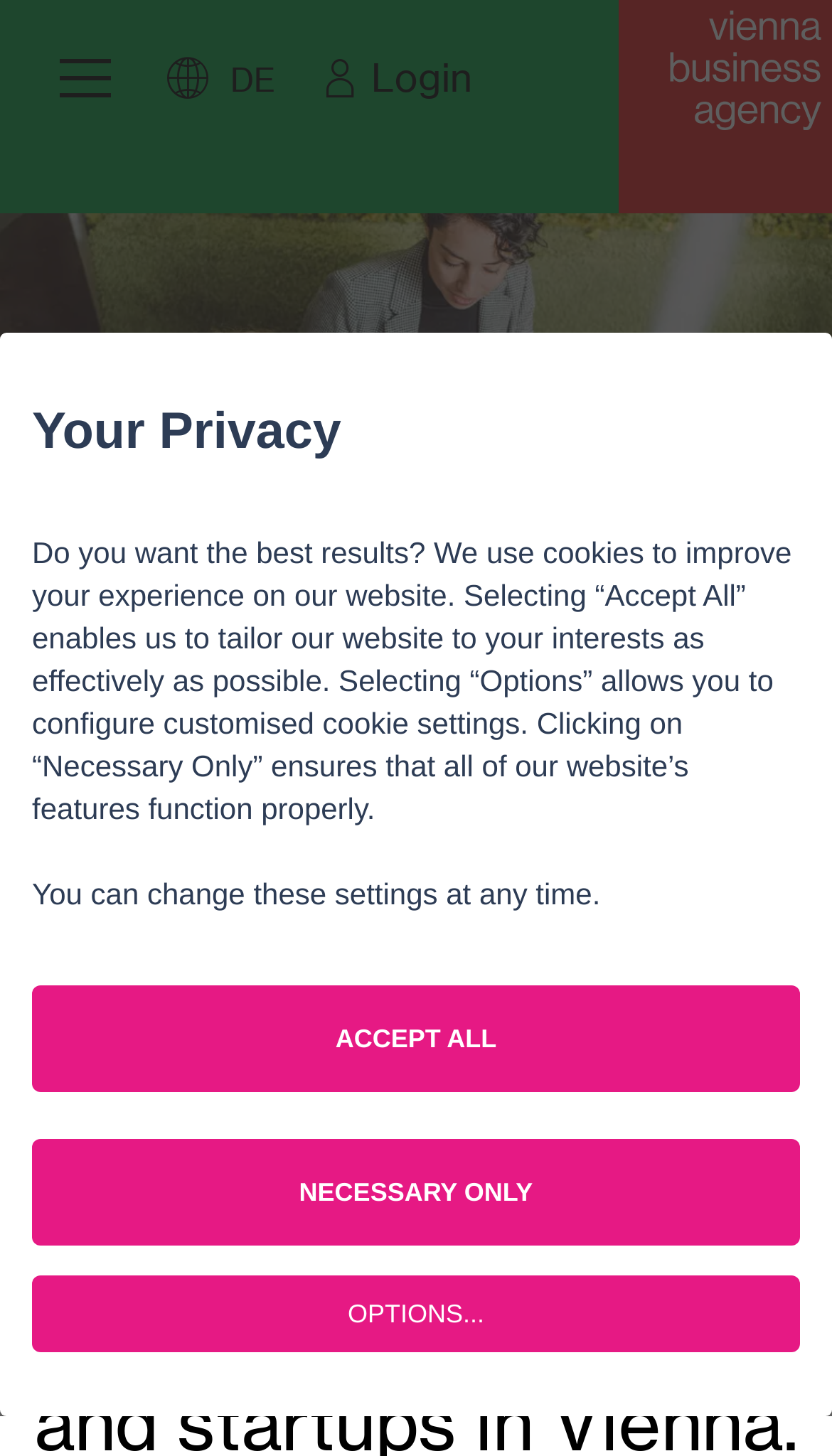Can you pinpoint the bounding box coordinates for the clickable element required for this instruction: "Go to login page"? The coordinates should be four float numbers between 0 and 1, i.e., [left, top, right, bottom].

[0.446, 0.035, 0.567, 0.073]